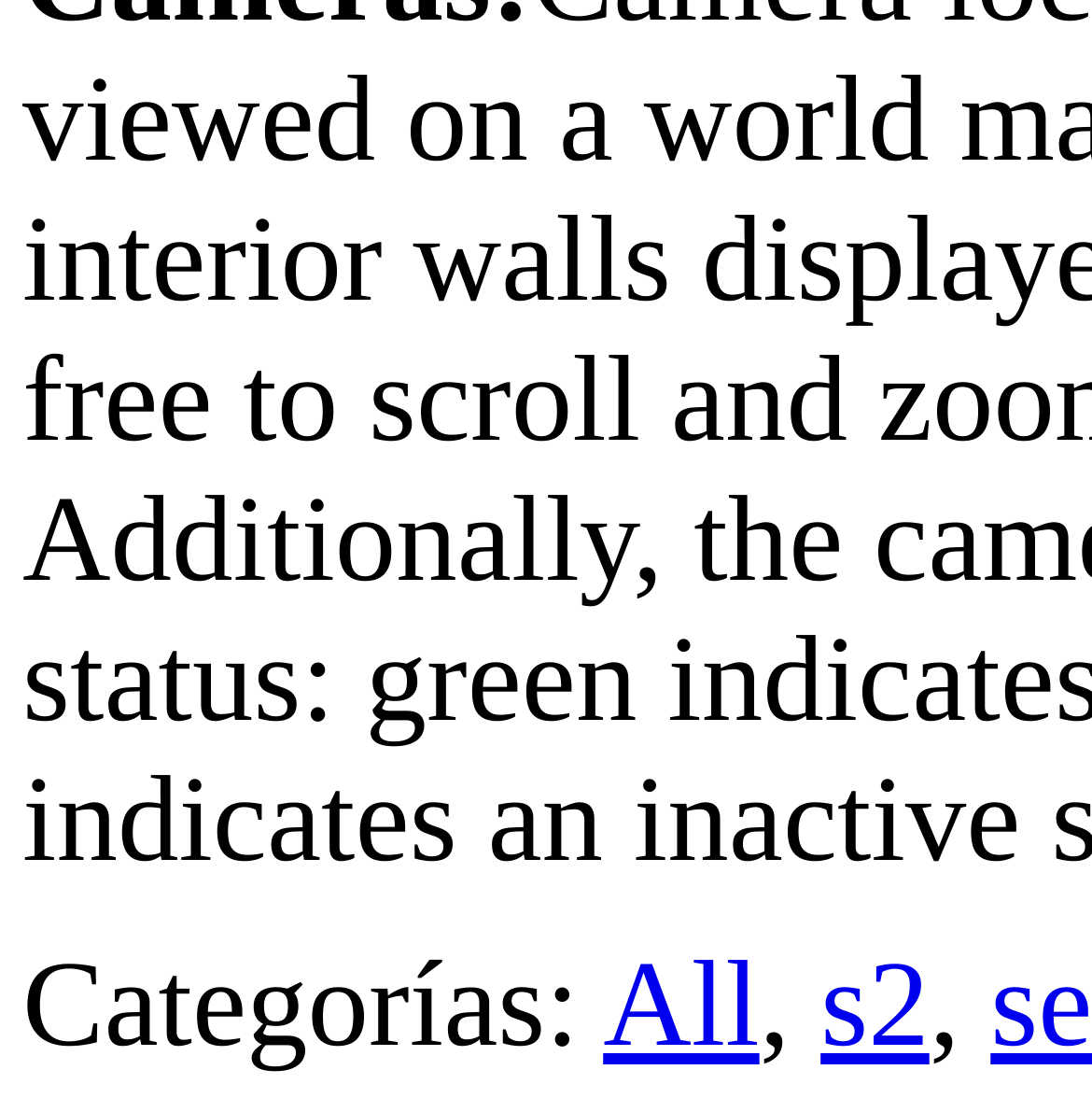Using the provided description: "s2", find the bounding box coordinates of the corresponding UI element. The output should be four float numbers between 0 and 1, in the format [left, top, right, bottom].

[0.751, 0.854, 0.851, 0.977]